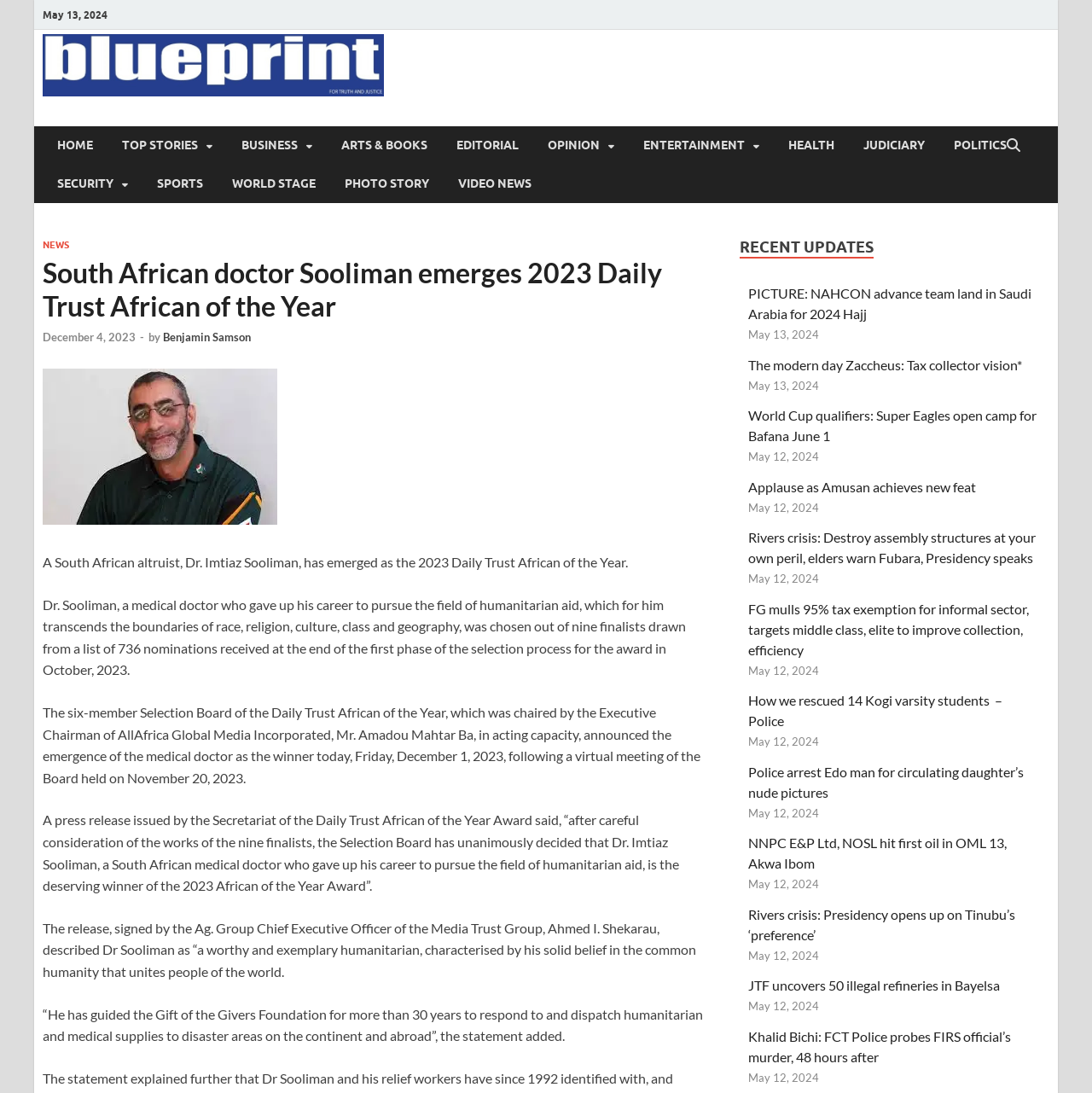How many finalists were chosen for the Daily Trust African of the Year award?
Carefully analyze the image and provide a detailed answer to the question.

The number of finalists chosen for the Daily Trust African of the Year award can be found in the second paragraph of the news article, where it is mentioned that Dr. Sooliman was chosen out of nine finalists.